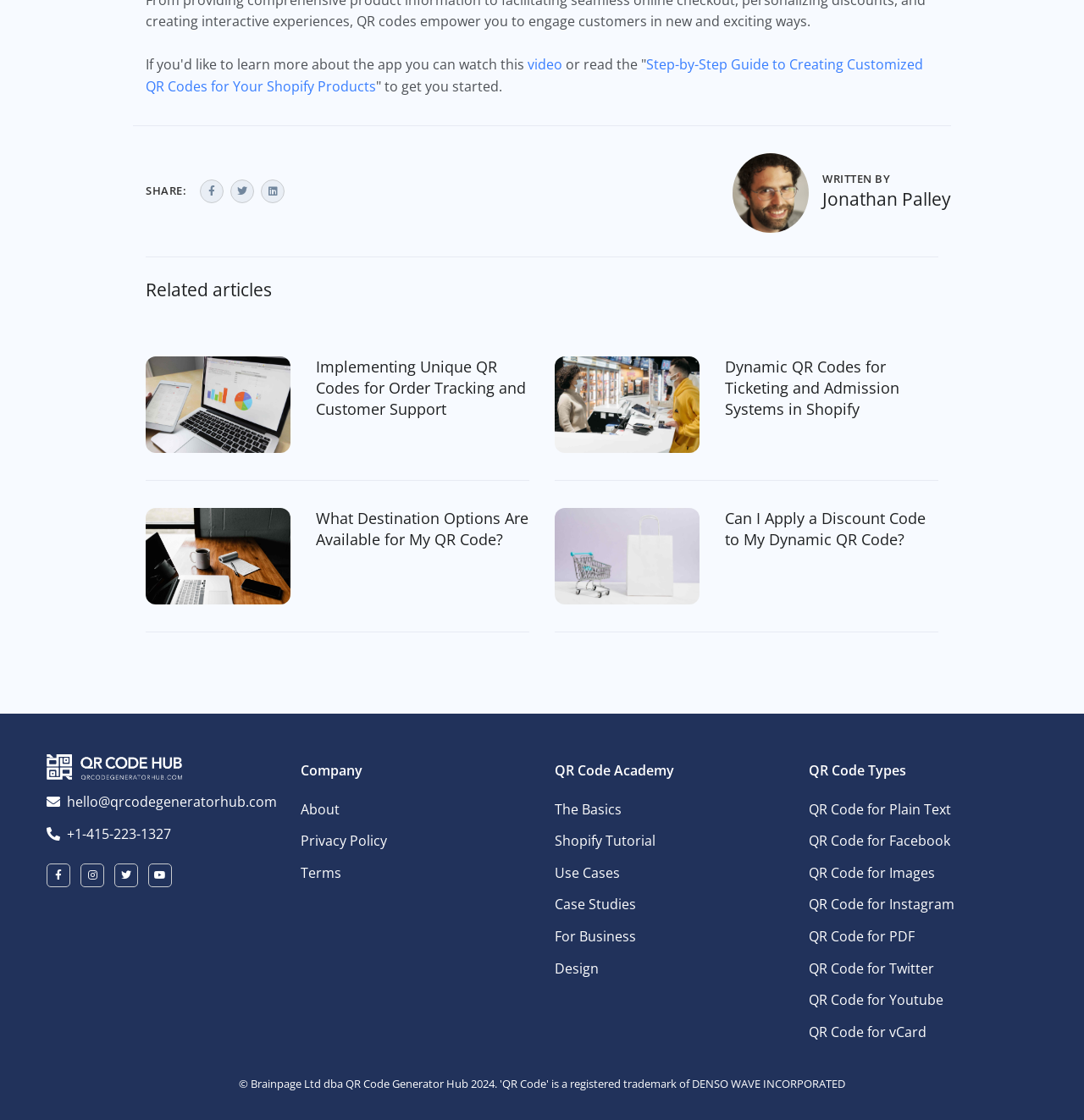What is the author of the article?
Your answer should be a single word or phrase derived from the screenshot.

Jonathan Palley